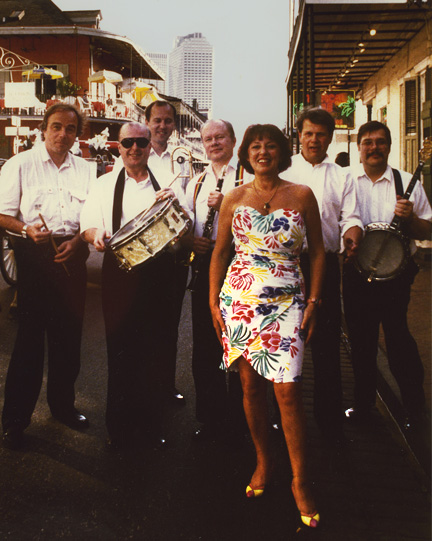What is the name of Ms. Rimón's band?
Look at the image and answer the question using a single word or phrase.

Her Hot Papas